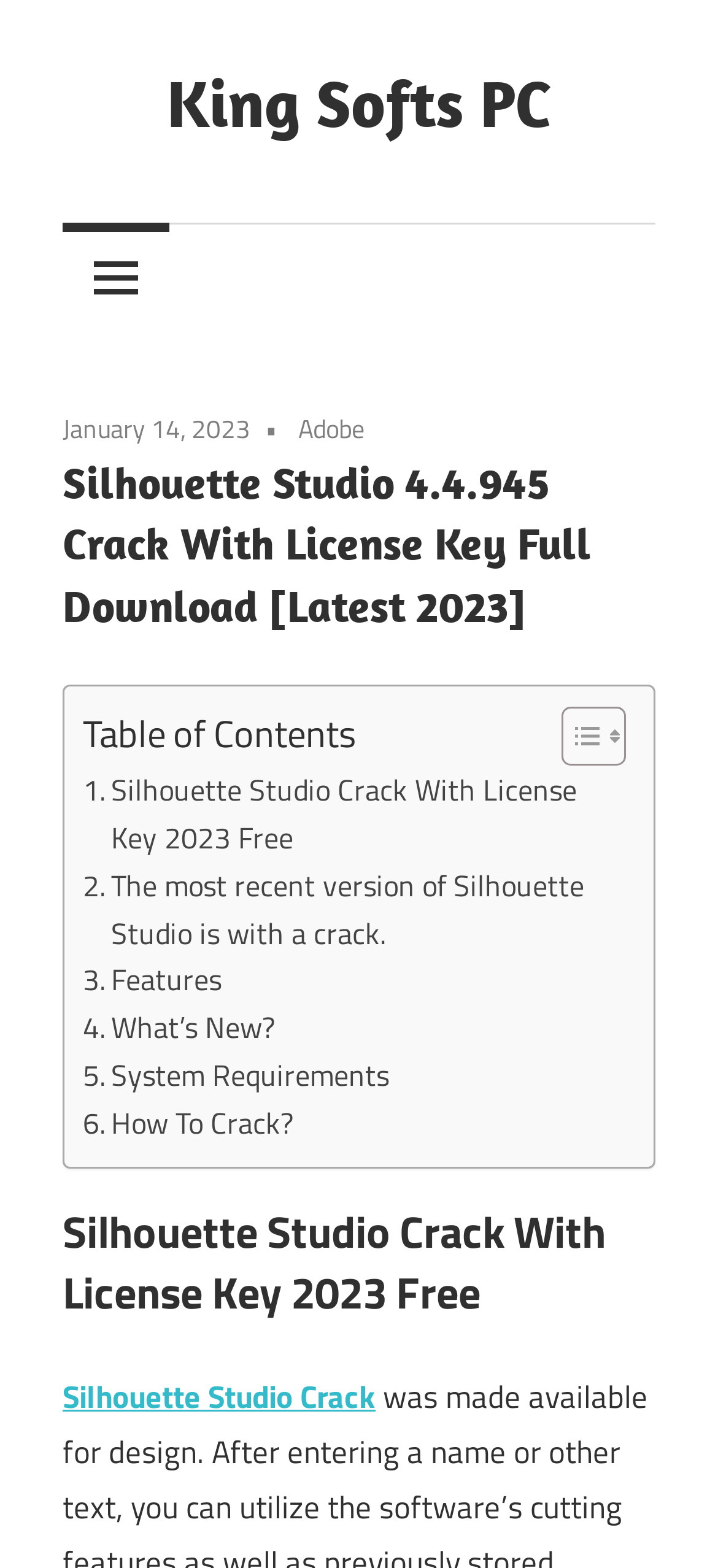Answer the question with a single word or phrase: 
What is the name of the software being discussed?

Silhouette Studio